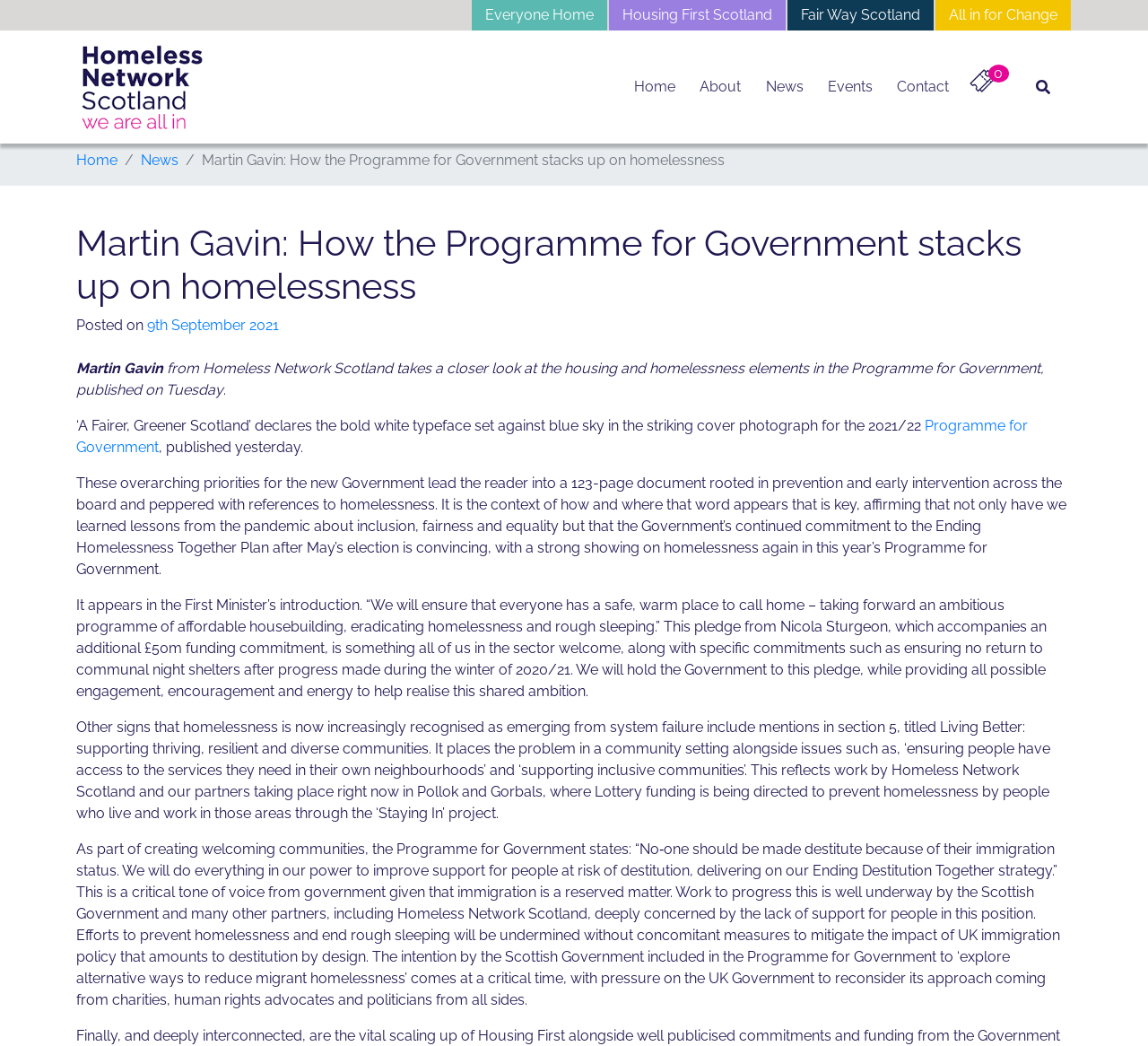Utilize the details in the image to give a detailed response to the question: How much funding is committed to eradicating homelessness?

The article mentions that 'This pledge from Nicola Sturgeon, which accompanies an additional £50m funding commitment, is something all of us in the sector welcome...'